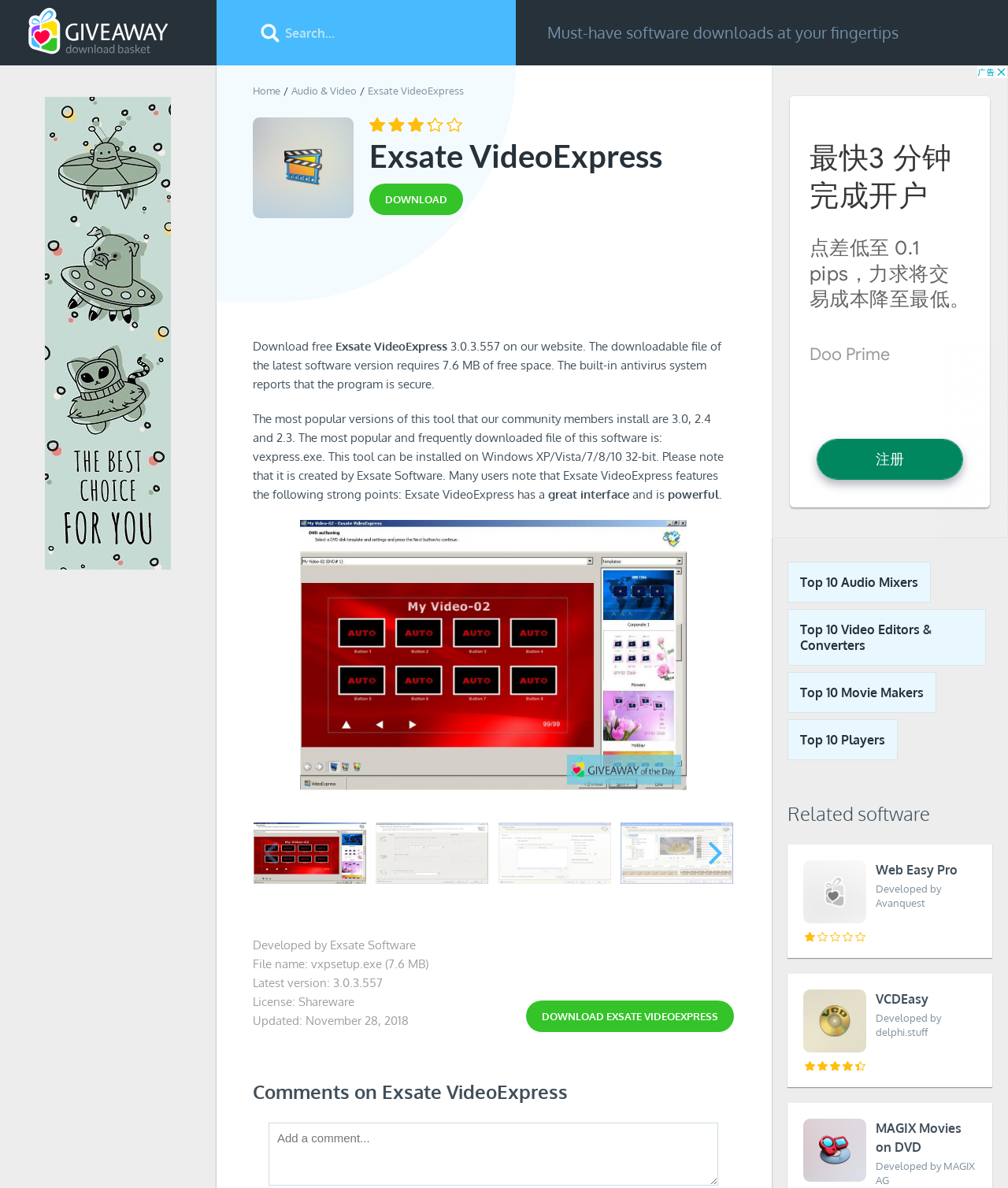Please determine the bounding box coordinates of the element's region to click in order to carry out the following instruction: "View related software". The coordinates should be four float numbers between 0 and 1, i.e., [left, top, right, bottom].

[0.781, 0.674, 0.984, 0.695]